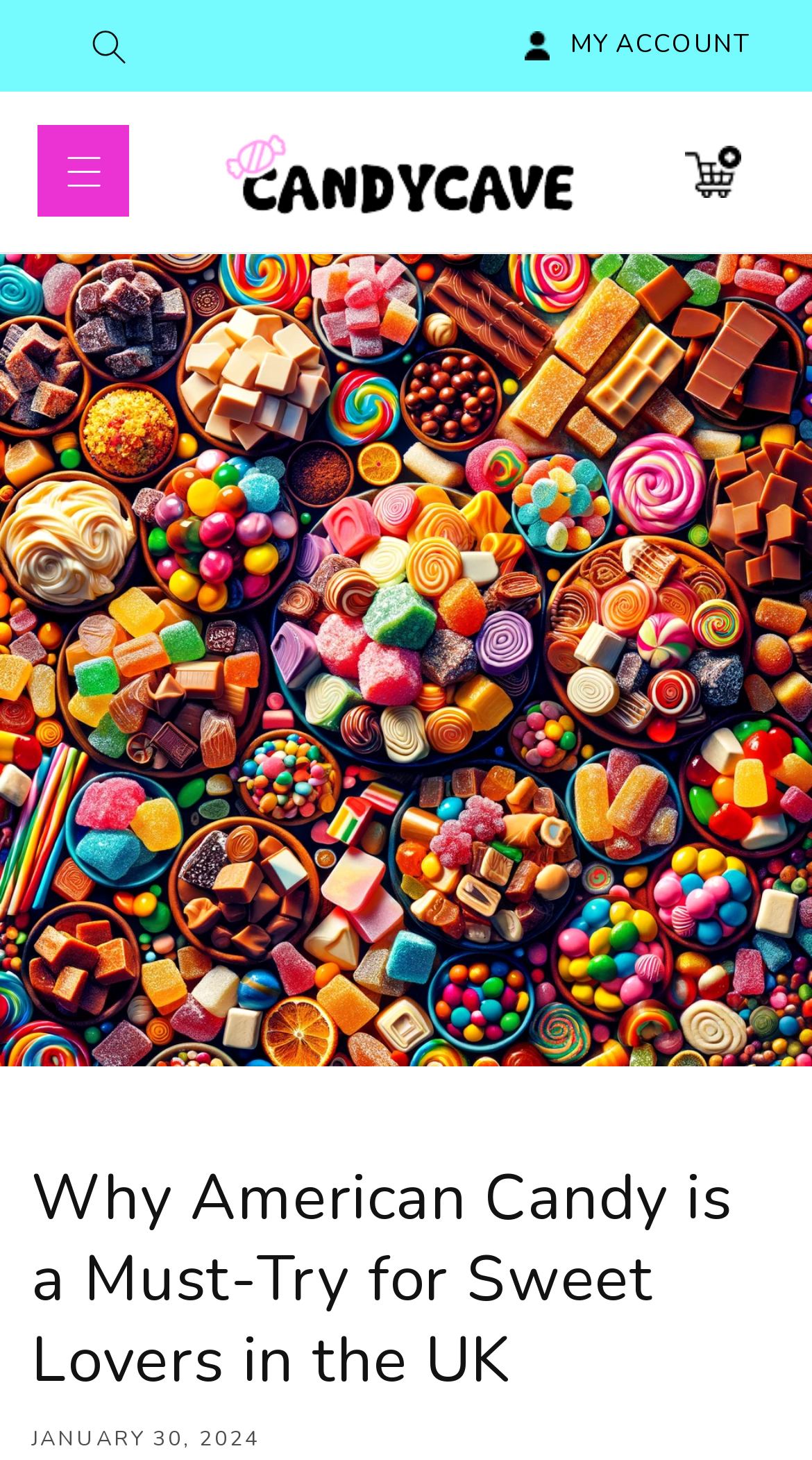What is the name of the online store?
Using the image, provide a concise answer in one word or a short phrase.

Candy Cave